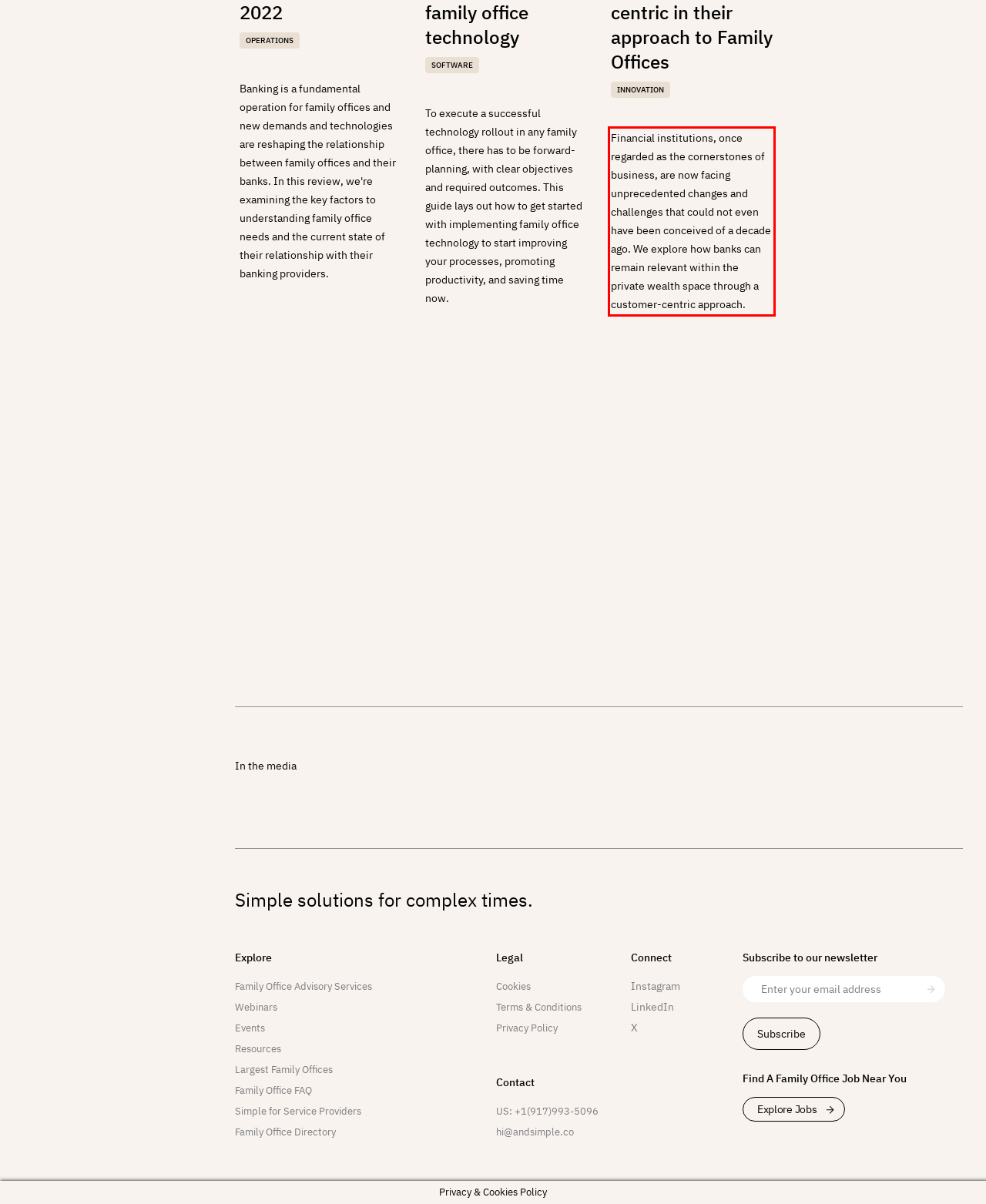Identify the red bounding box in the webpage screenshot and perform OCR to generate the text content enclosed.

Financial institutions, once regarded as the cornerstones of business, are now facing unprecedented changes and challenges that could not even have been conceived of a decade ago. We explore how banks can remain relevant within the private wealth space through a customer-centric approach.